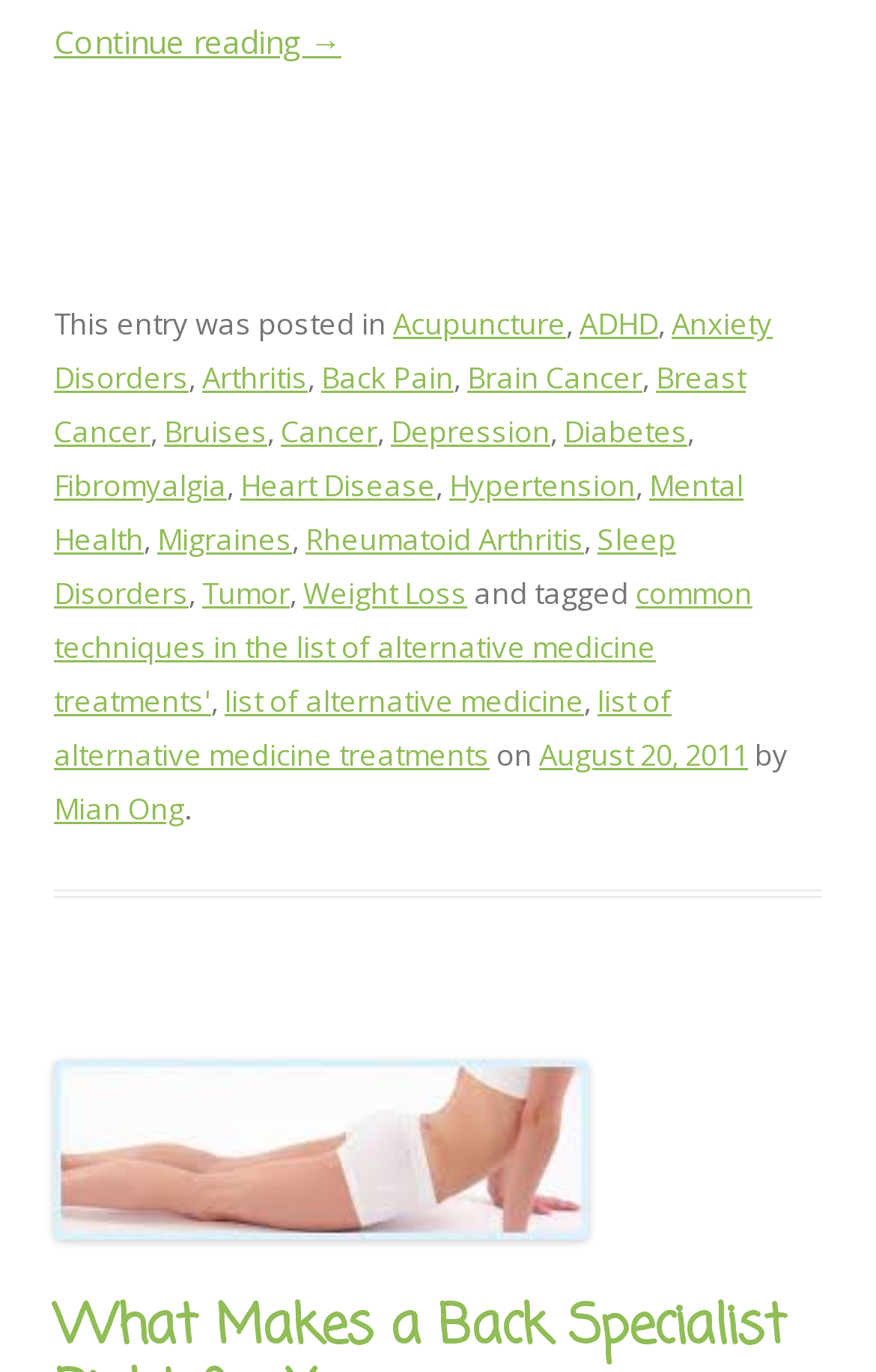What is the topic of this post related to?
Please answer the question with as much detail and depth as you can.

The post contains links to various alternative medicine treatments such as Acupuncture, ADHD, Anxiety Disorders, Arthritis, etc. in the footer section, indicating that the topic of the post is related to alternative medicine treatments.